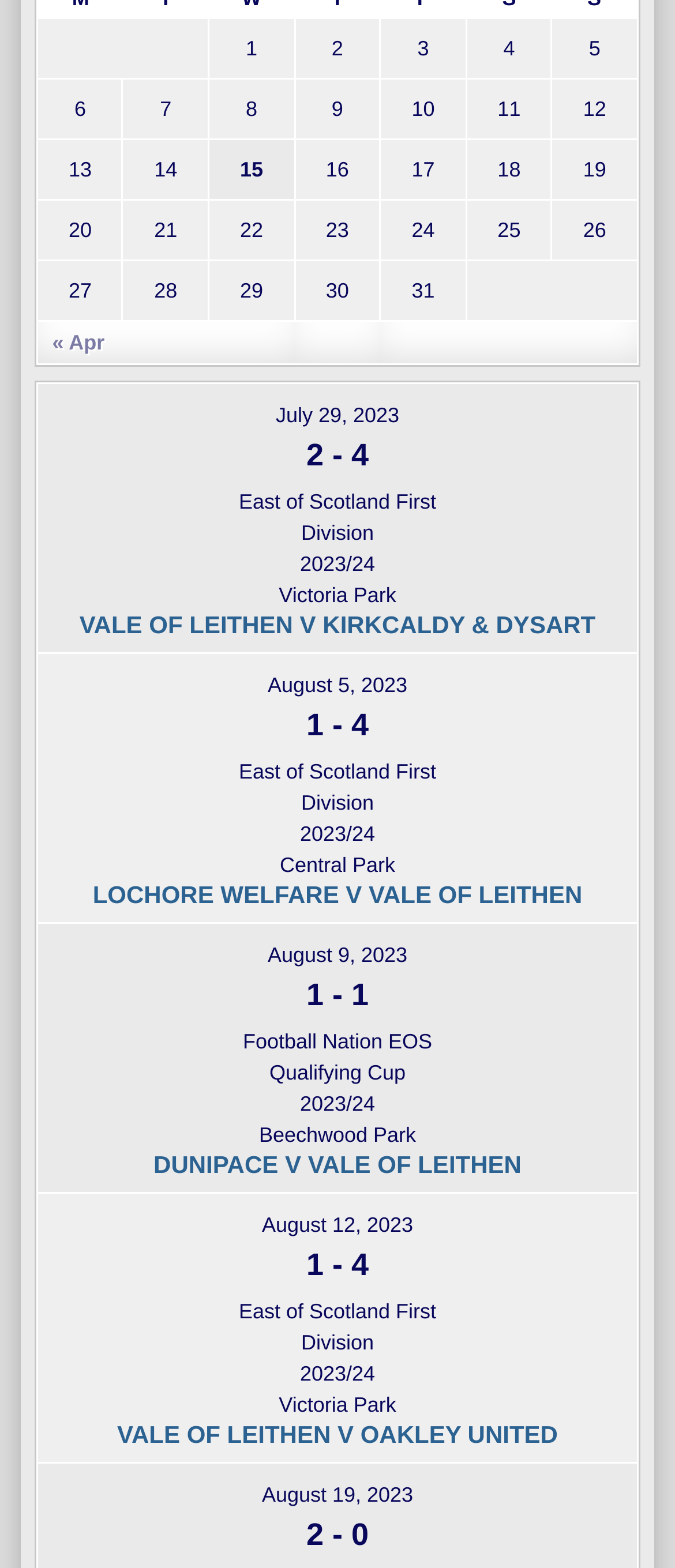Can you provide the bounding box coordinates for the element that should be clicked to implement the instruction: "Click on the link '4'"?

[0.691, 0.023, 0.763, 0.039]